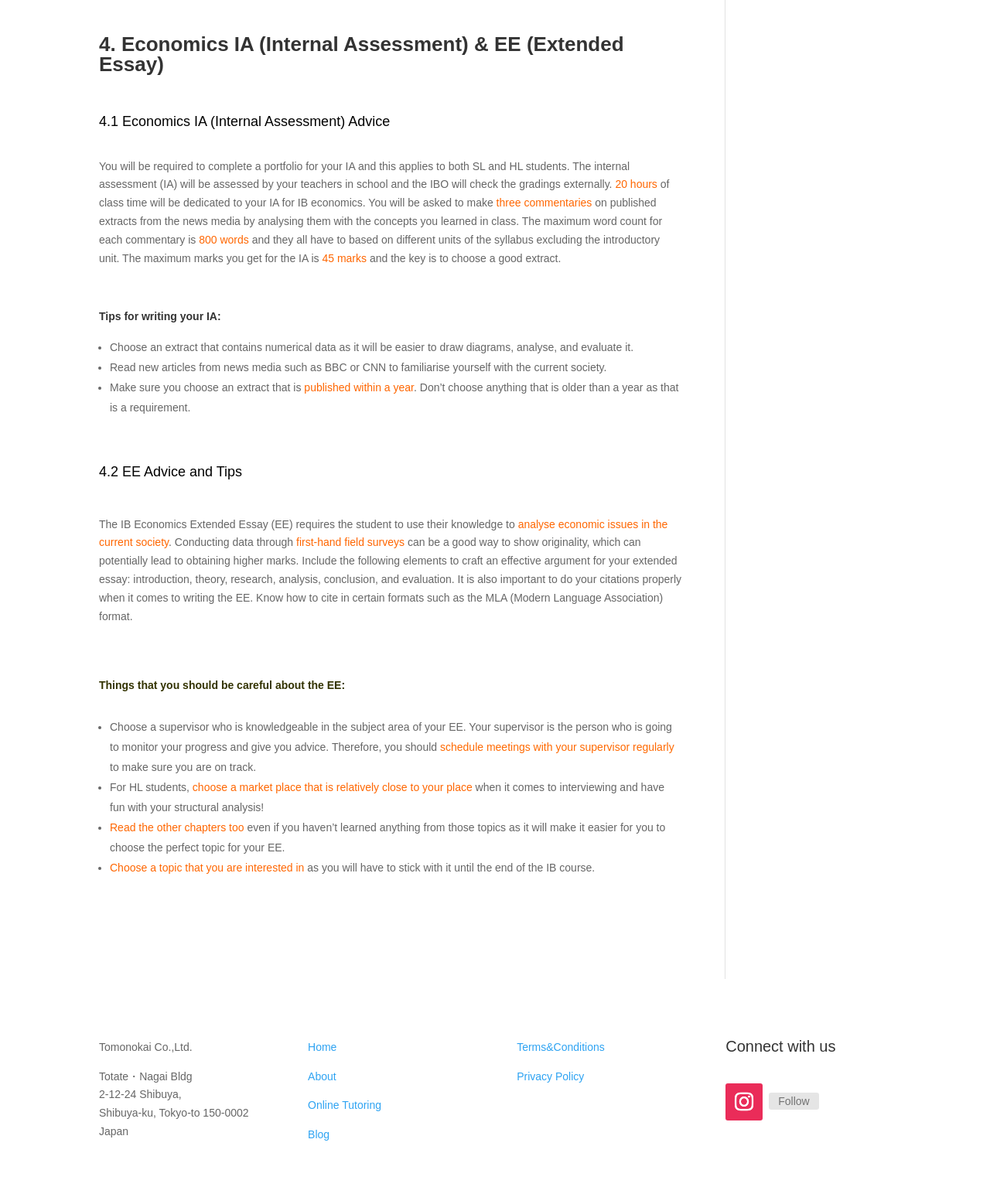Determine the bounding box coordinates of the area to click in order to meet this instruction: "Click on 'Blog'".

[0.311, 0.937, 0.333, 0.947]